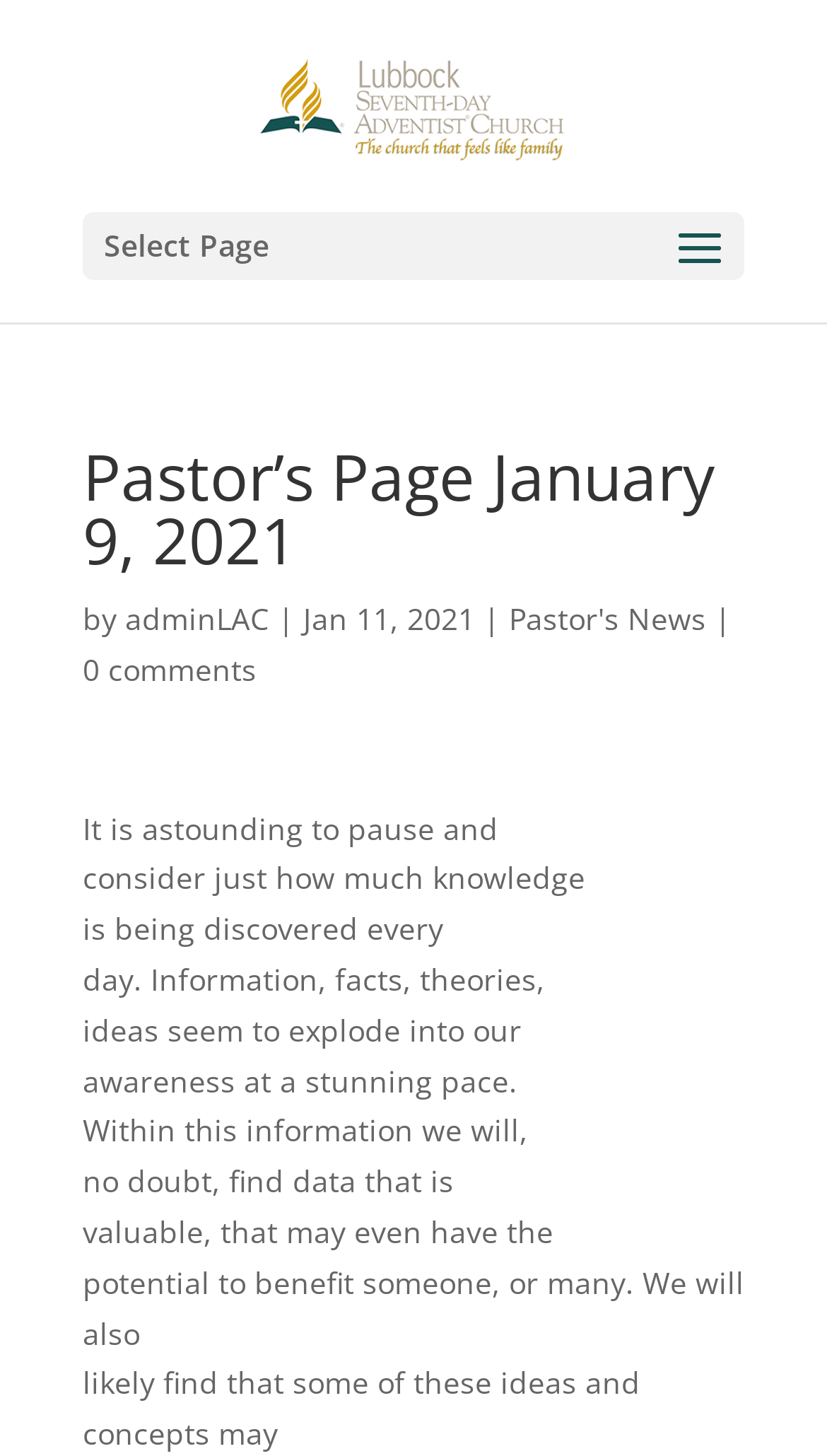What is the category of the Pastor's News?
Answer the question with a thorough and detailed explanation.

The category of the Pastor's News can be found in the link next to the author's name, which is 'Pastor's News'.